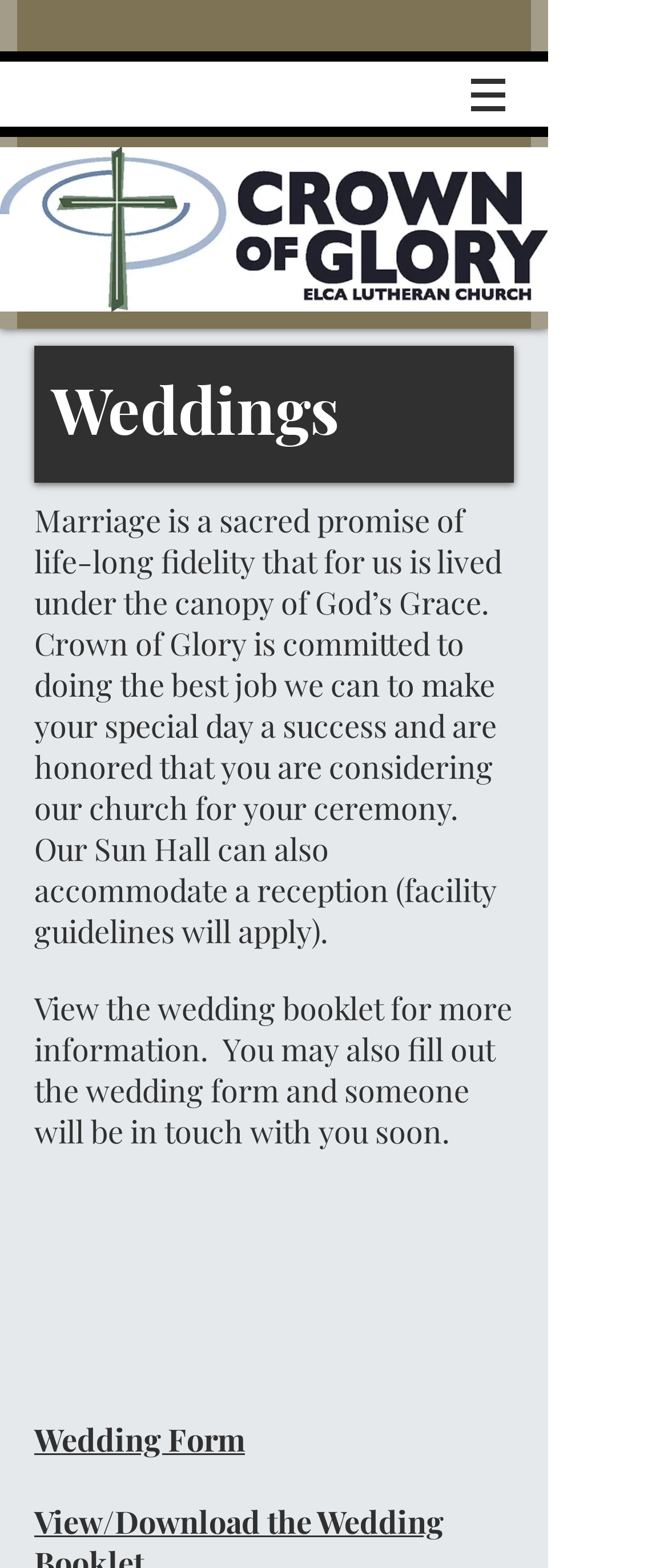What is the next step after filling out the wedding form?
Please give a detailed and thorough answer to the question, covering all relevant points.

The webpage states that after filling out the wedding form, 'someone will be in touch with you soon', indicating that this is the next step in the process.